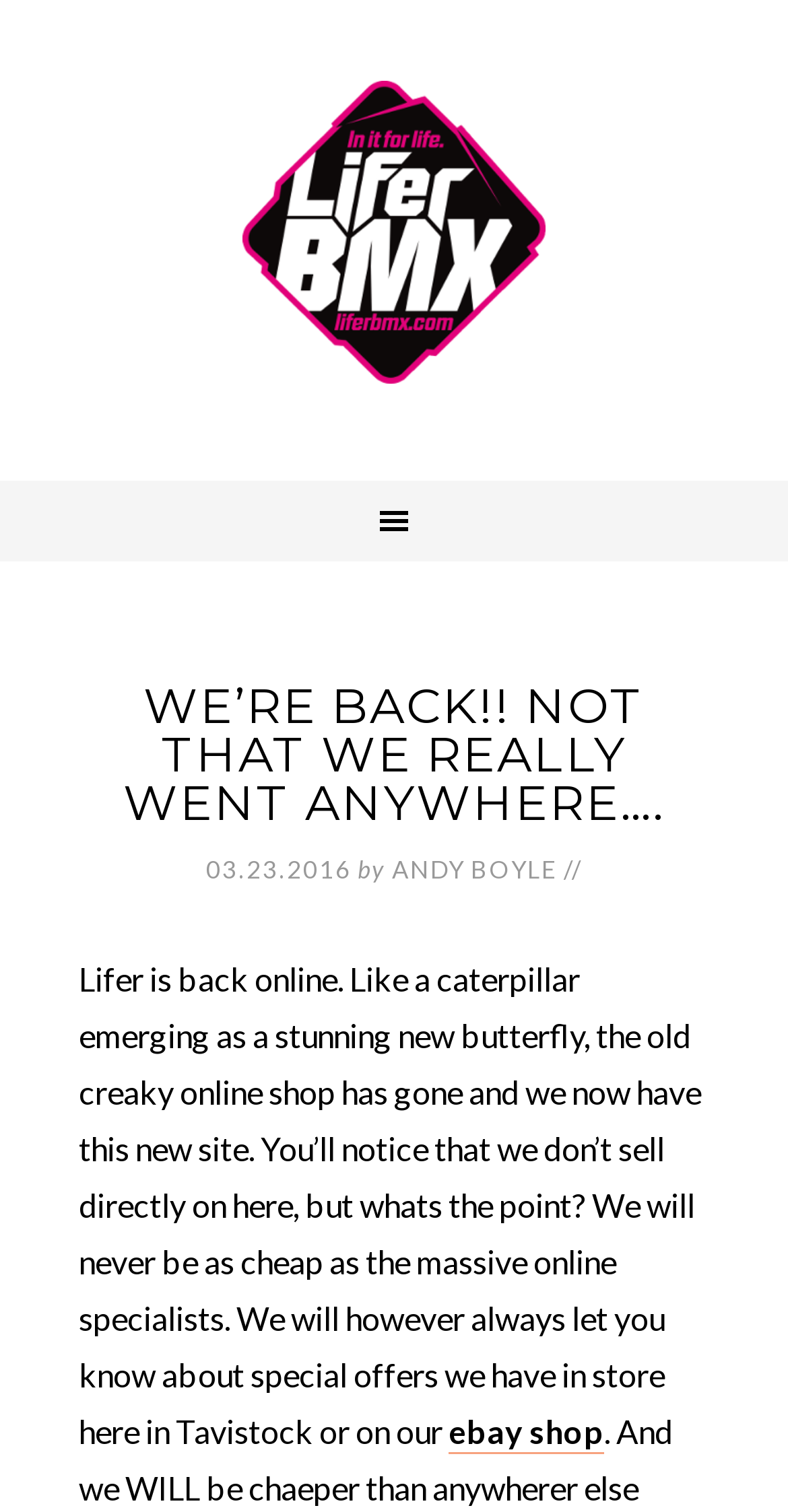Who is the author of the latest article?
Please answer using one word or phrase, based on the screenshot.

ANDY BOYLE